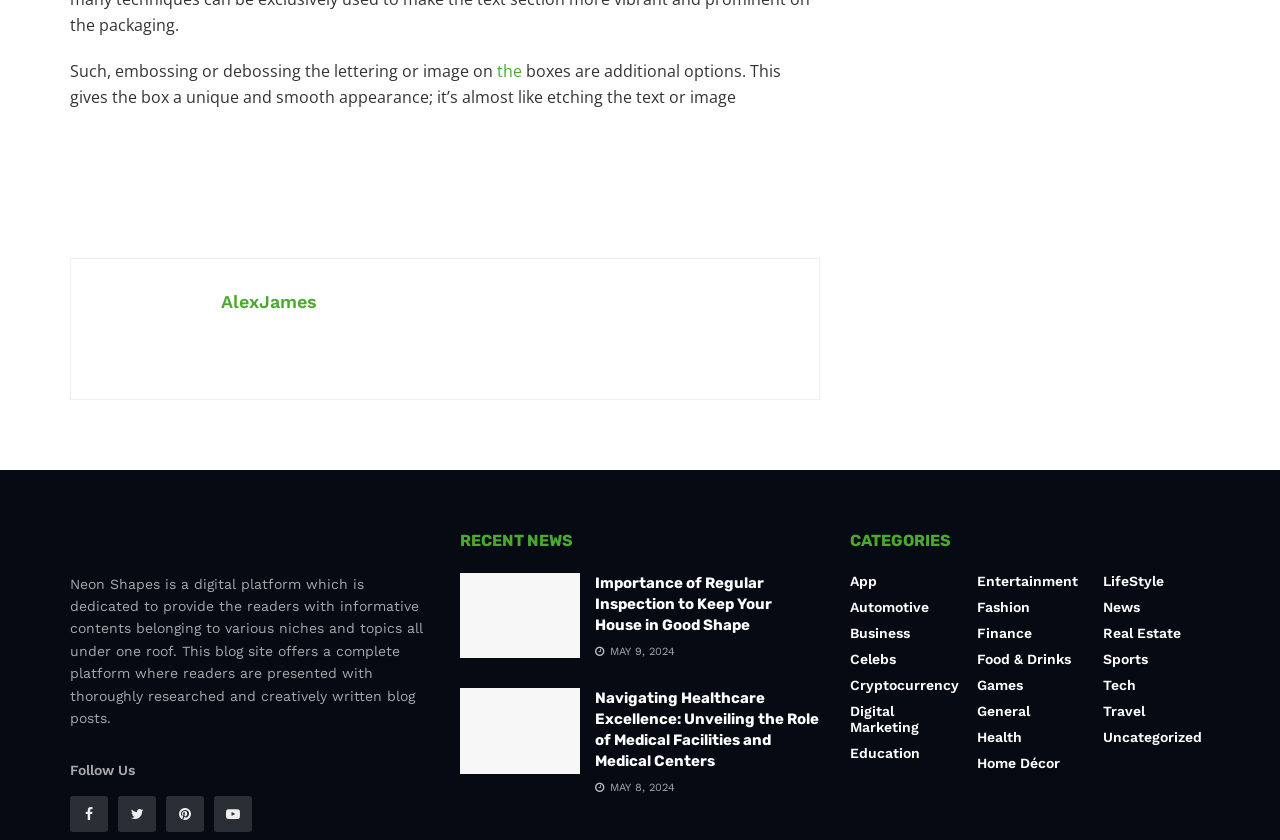Please specify the bounding box coordinates of the region to click in order to perform the following instruction: "Click on the 'Tech' category".

[0.862, 0.806, 0.888, 0.825]